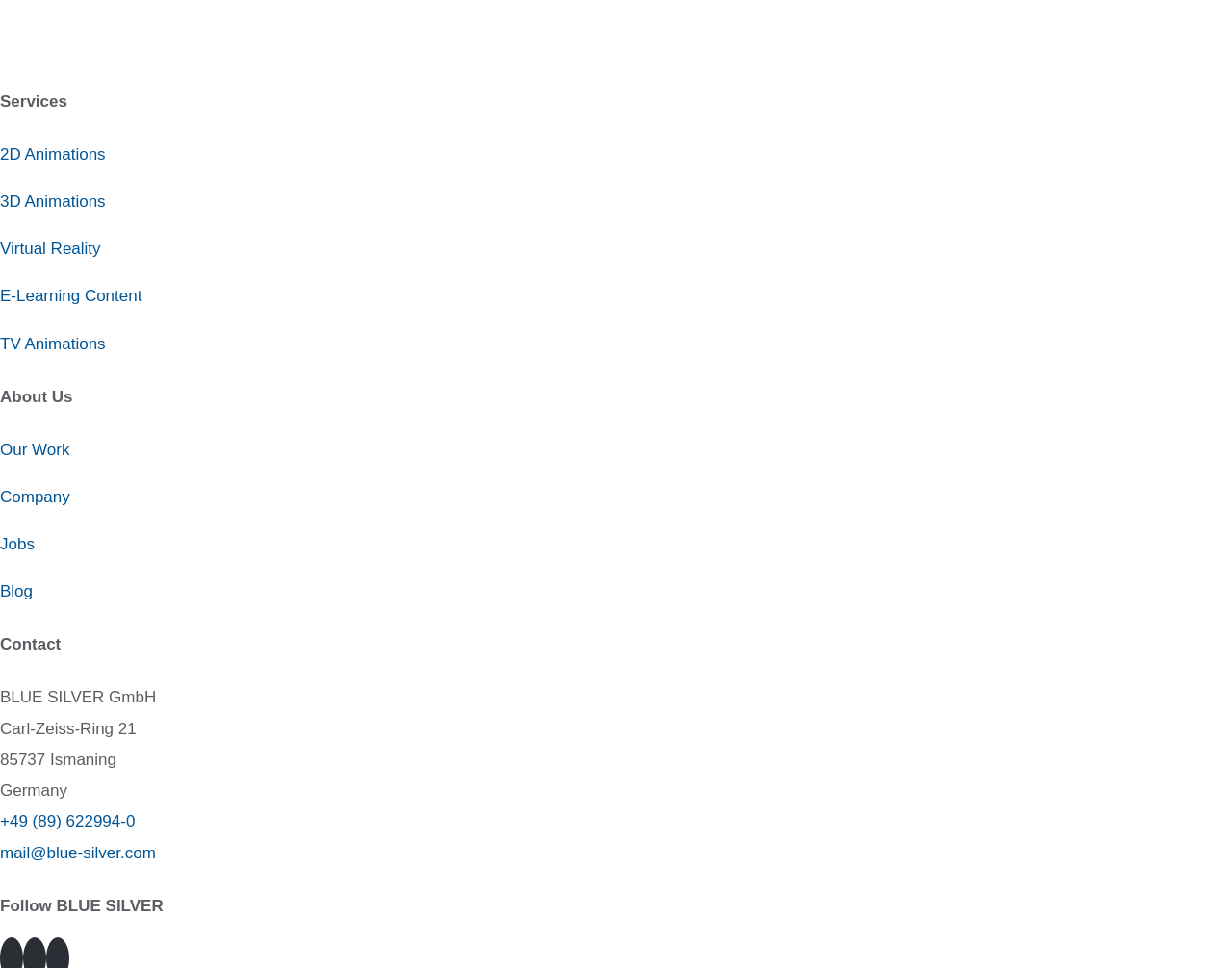Kindly provide the bounding box coordinates of the section you need to click on to fulfill the given instruction: "Click on 2D Animations".

[0.0, 0.15, 0.086, 0.168]